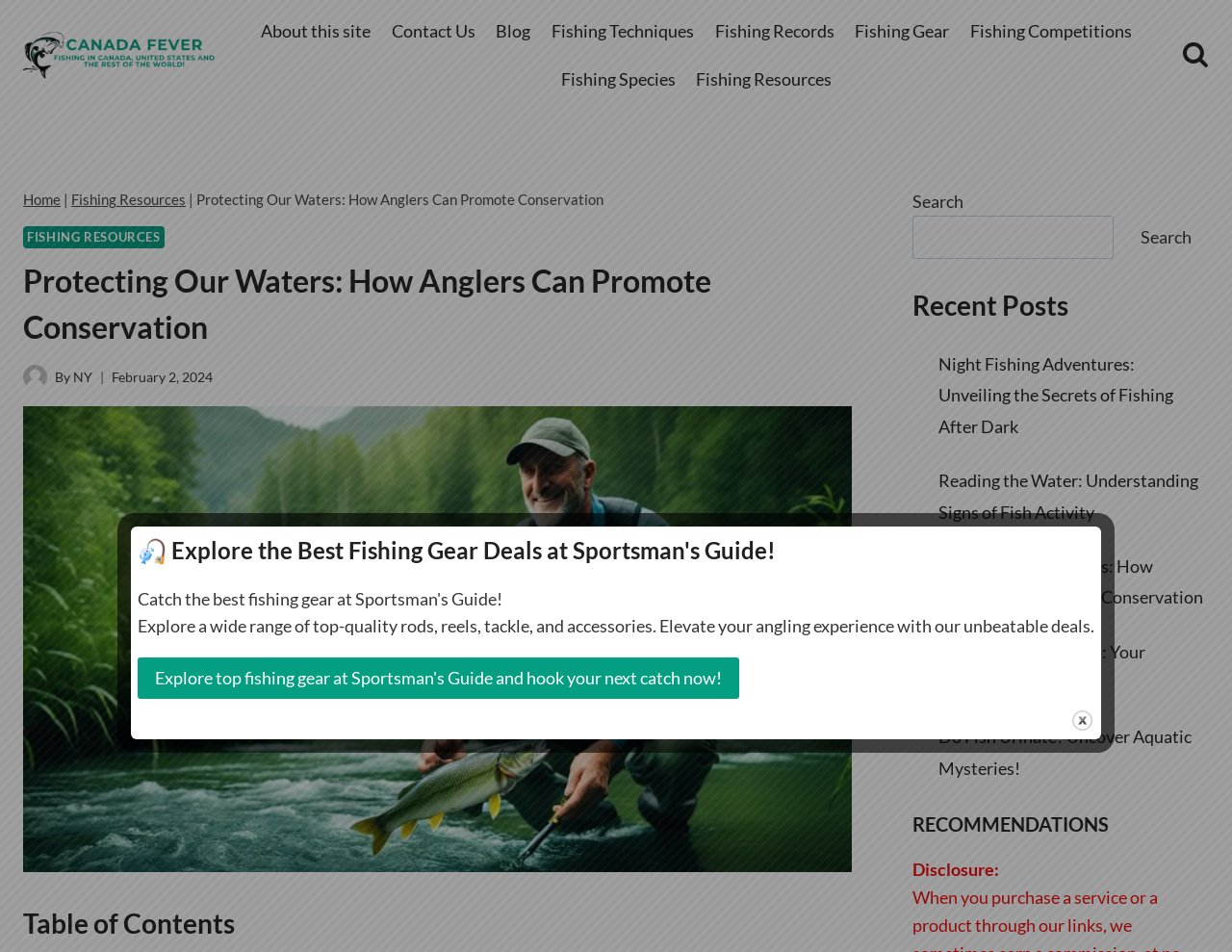What is the topic of the article on this webpage?
Kindly offer a detailed explanation using the data available in the image.

The heading element on the webpage has the text 'Protecting Our Waters: How Anglers Can Promote Conservation', which indicates that the topic of the article is related to protecting waterways and conservation.